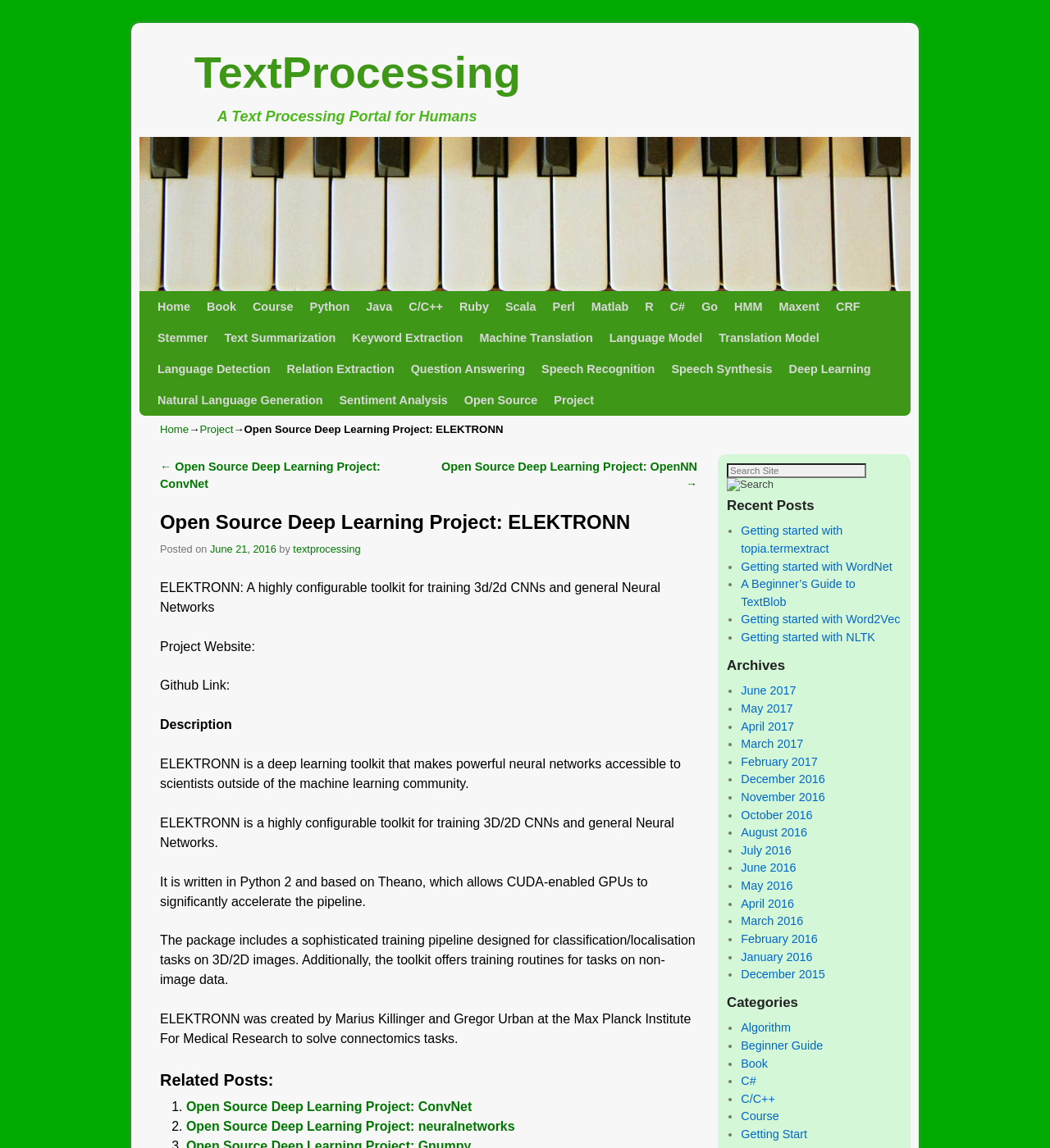Provide the bounding box coordinates of the HTML element this sentence describes: "May 2017". The bounding box coordinates consist of four float numbers between 0 and 1, i.e., [left, top, right, bottom].

[0.706, 0.611, 0.755, 0.623]